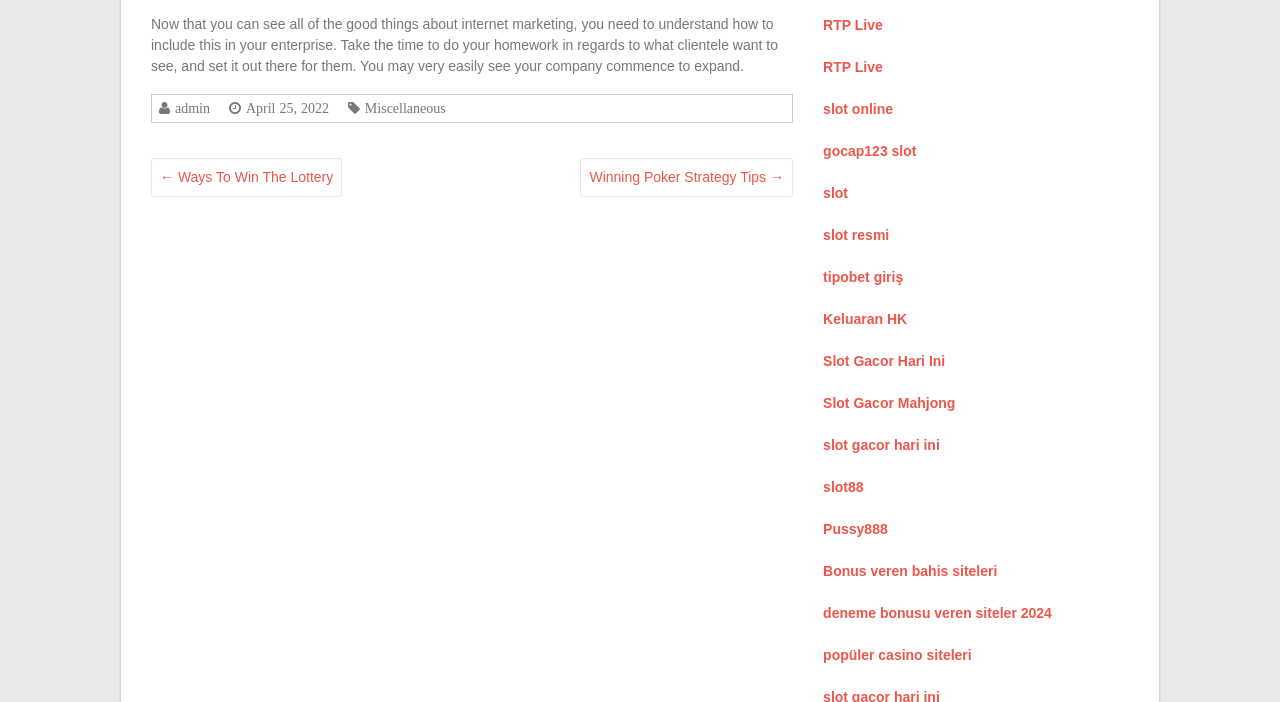Respond to the following query with just one word or a short phrase: 
What is the date mentioned on the webpage?

April 25, 2022